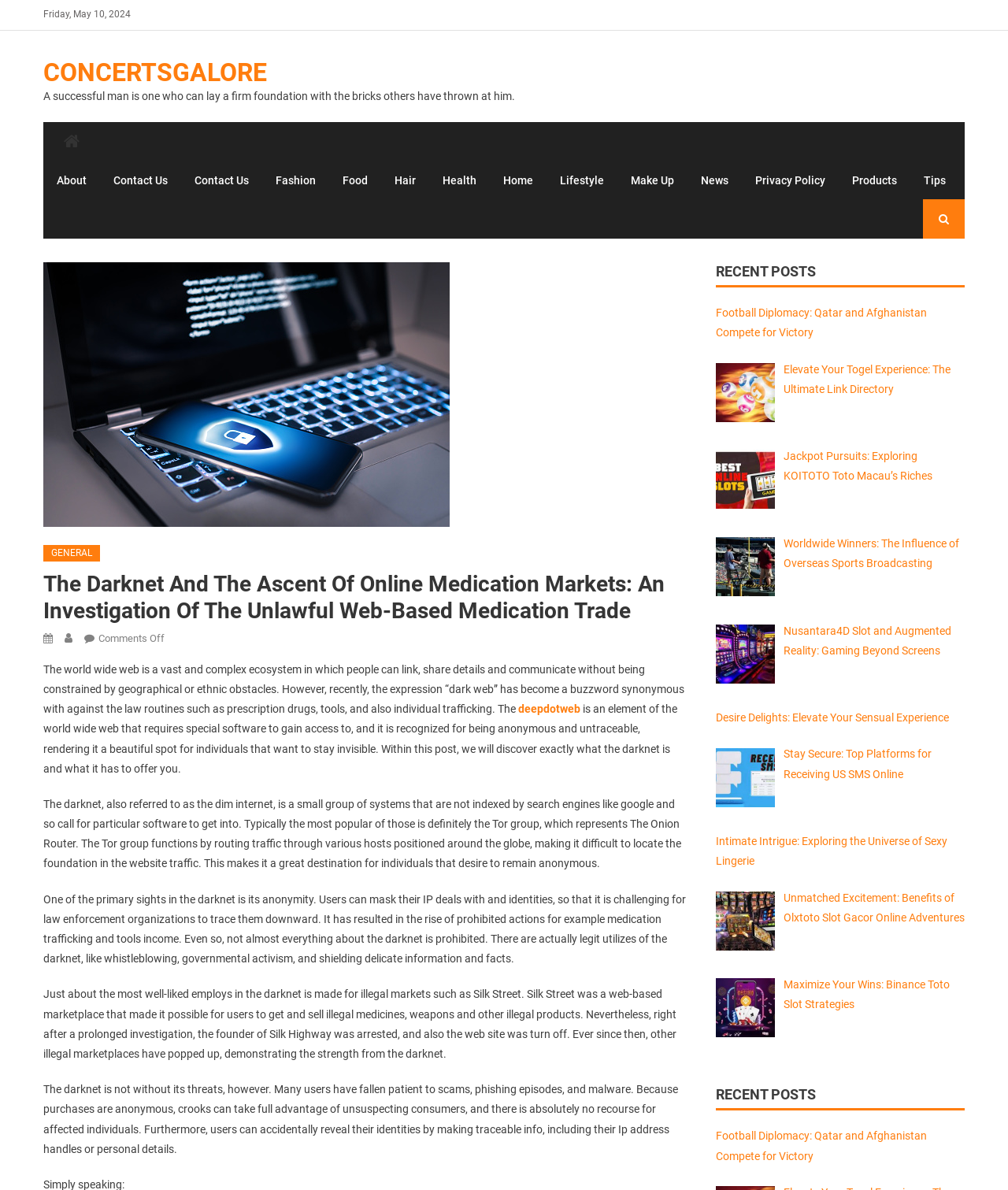How many recent posts are listed on the webpage?
Please respond to the question thoroughly and include all relevant details.

The recent posts are listed in two sections, each with a heading element labeled 'RECENT POSTS'. The first section contains 6 links to recent posts, and the second section contains 2 links to recent posts. In total, there are 8 recent posts listed on the webpage.